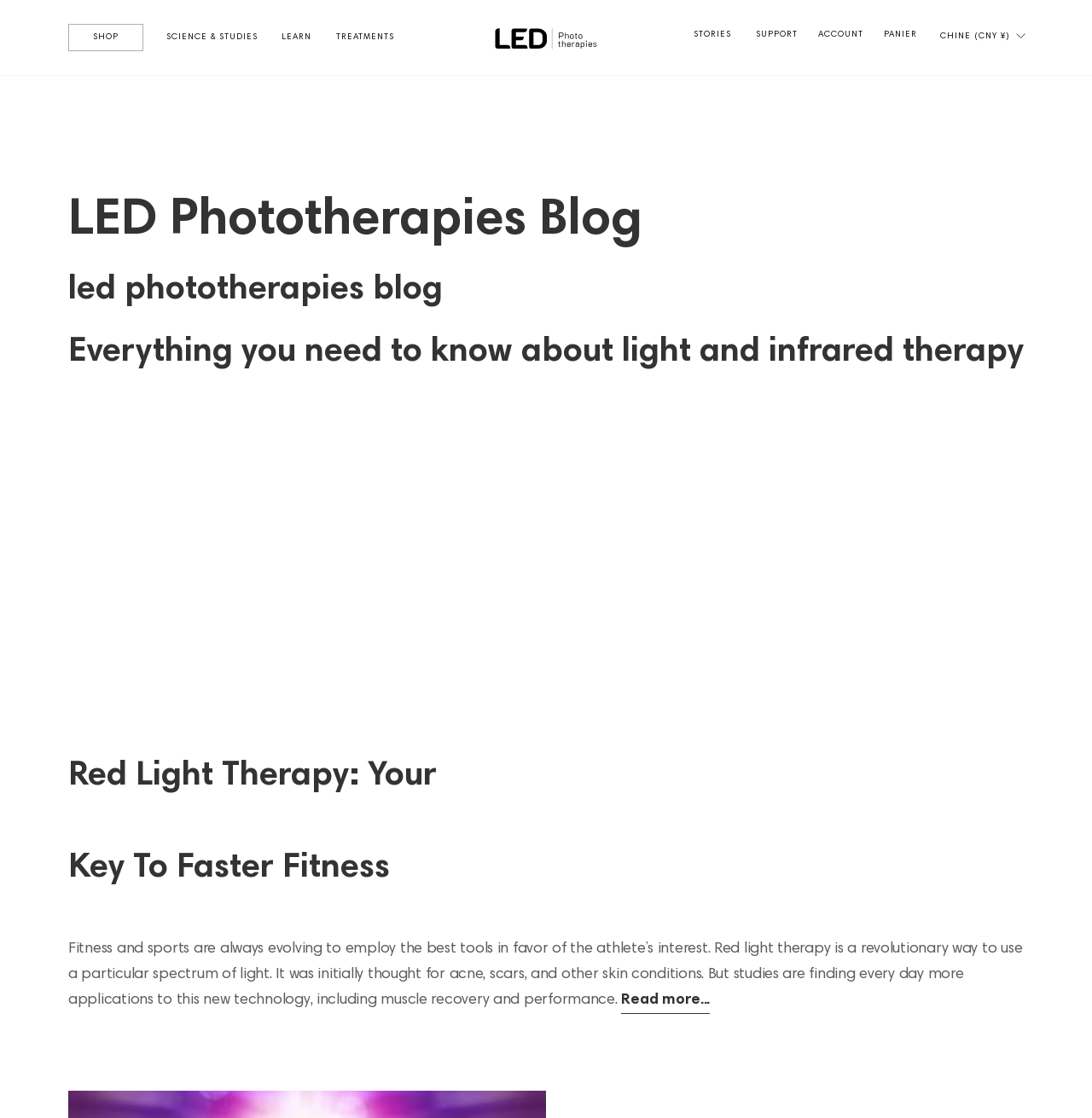What is the text above the 'Read more...' link?
Please ensure your answer is as detailed and informative as possible.

The text above the 'Read more...' link is a paragraph that starts with 'Fitness and sports are always evolving to employ the best tools in favor of the athlete’s interest.' and continues to explain the concept of red light therapy, which suggests that the 'Read more...' link leads to a more detailed article or page about this topic.